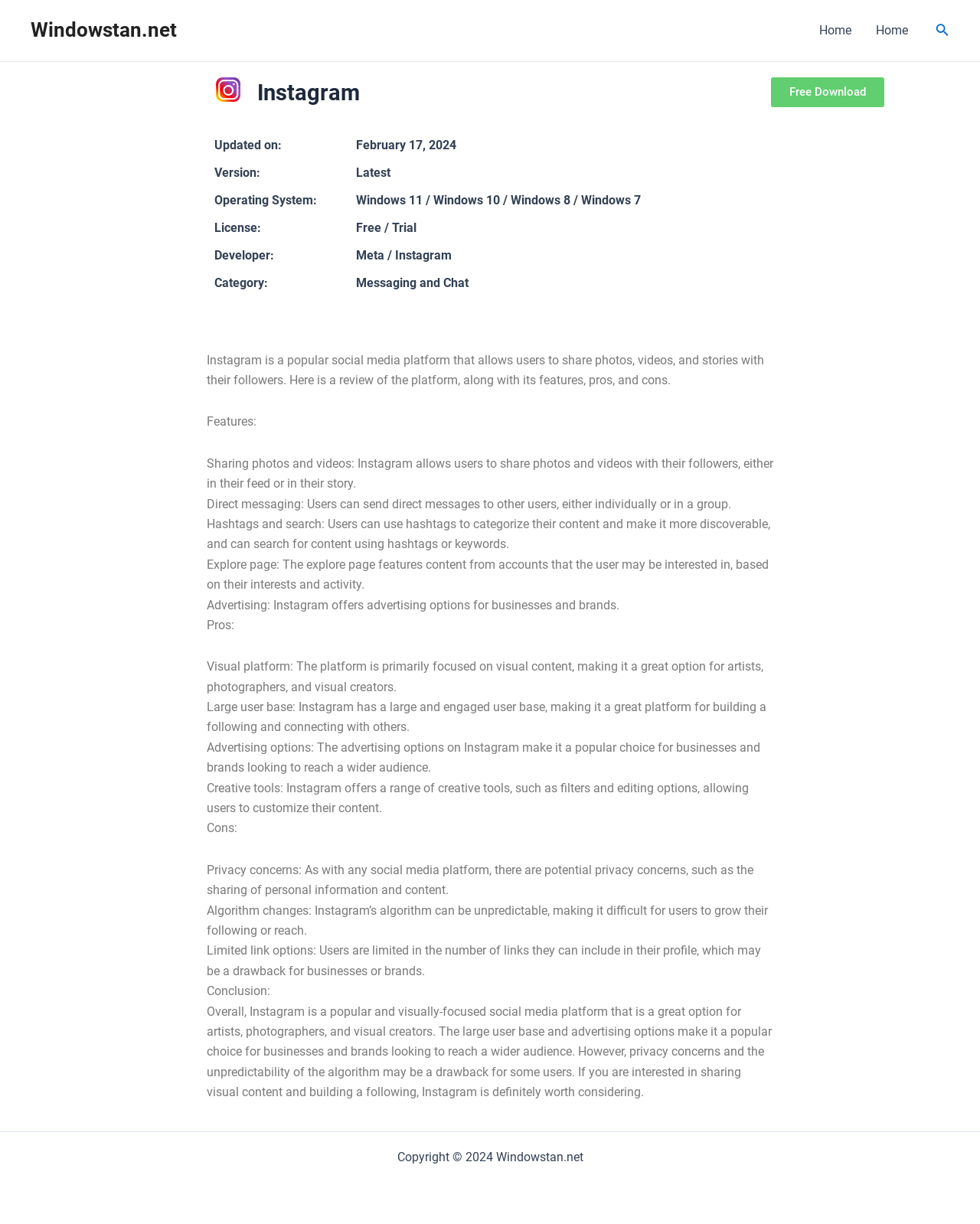Analyze the image and give a detailed response to the question:
What is the operating system required for the download?

I found the answer by reading the text 'Operating System: Windows 11 / Windows 10 / Windows 8 / Windows 7' on the webpage, which provides information about the system requirements for the download.